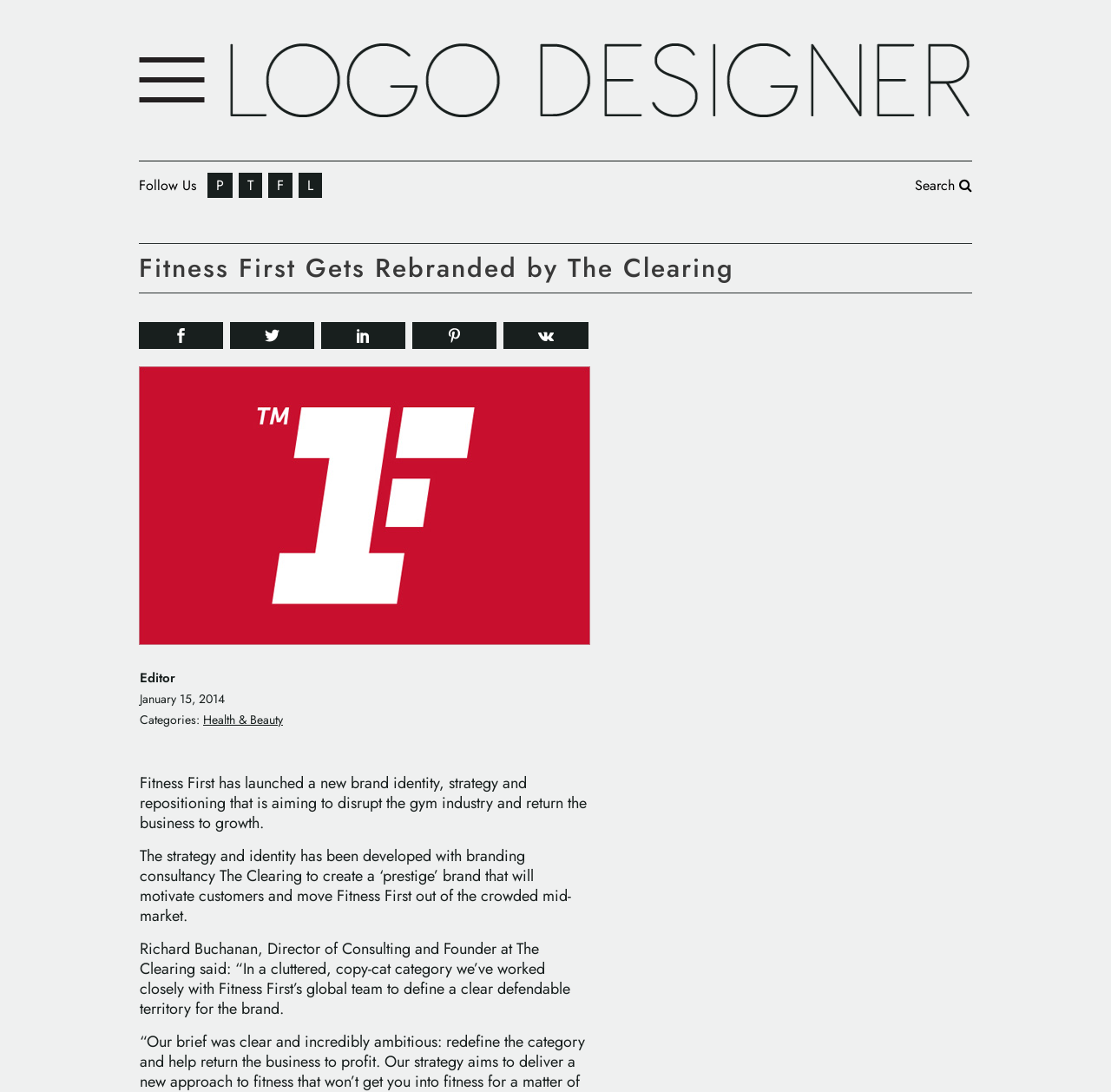Using the element description: "aria-label="Advertisement" name="aswift_2" title="Advertisement"", determine the bounding box coordinates. The coordinates should be in the format [left, top, right, bottom], with values between 0 and 1.

[0.641, 0.285, 0.875, 0.762]